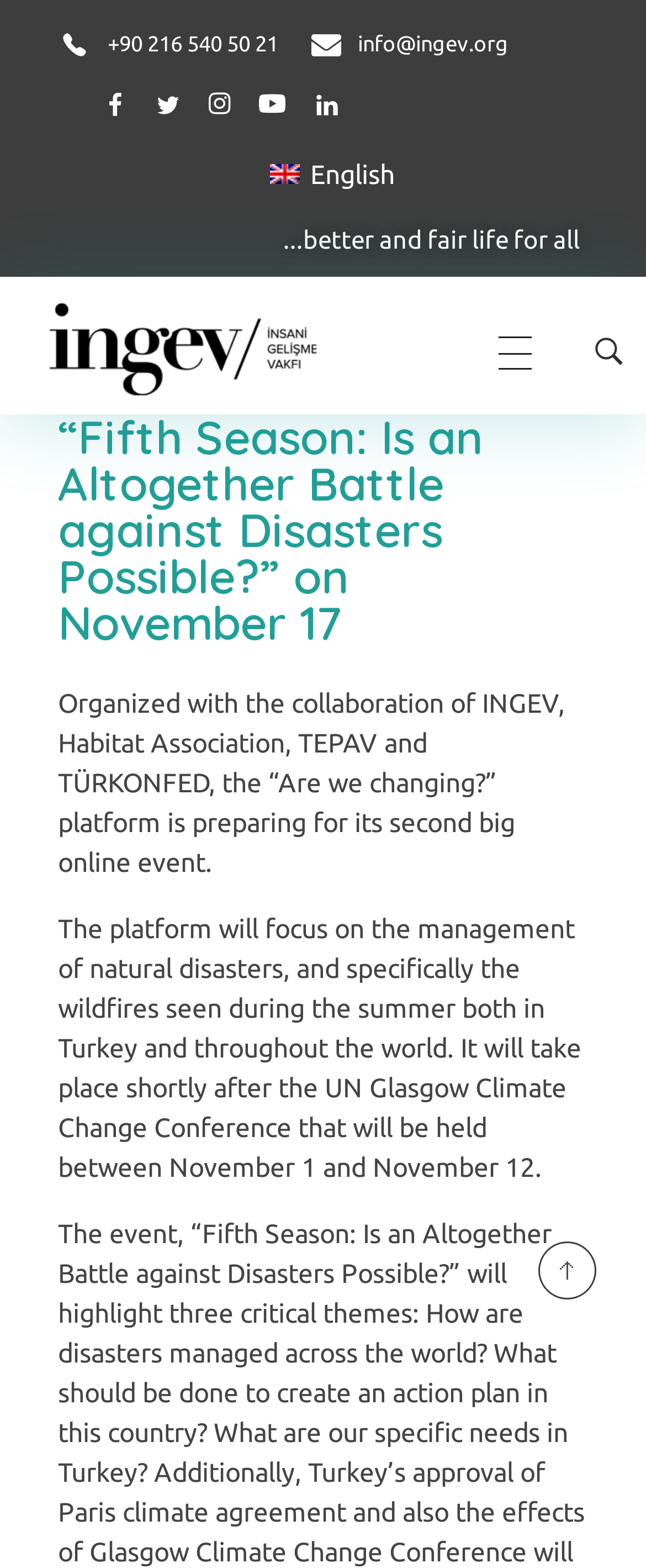What is the language of the webpage?
Examine the image and give a concise answer in one word or a short phrase.

English